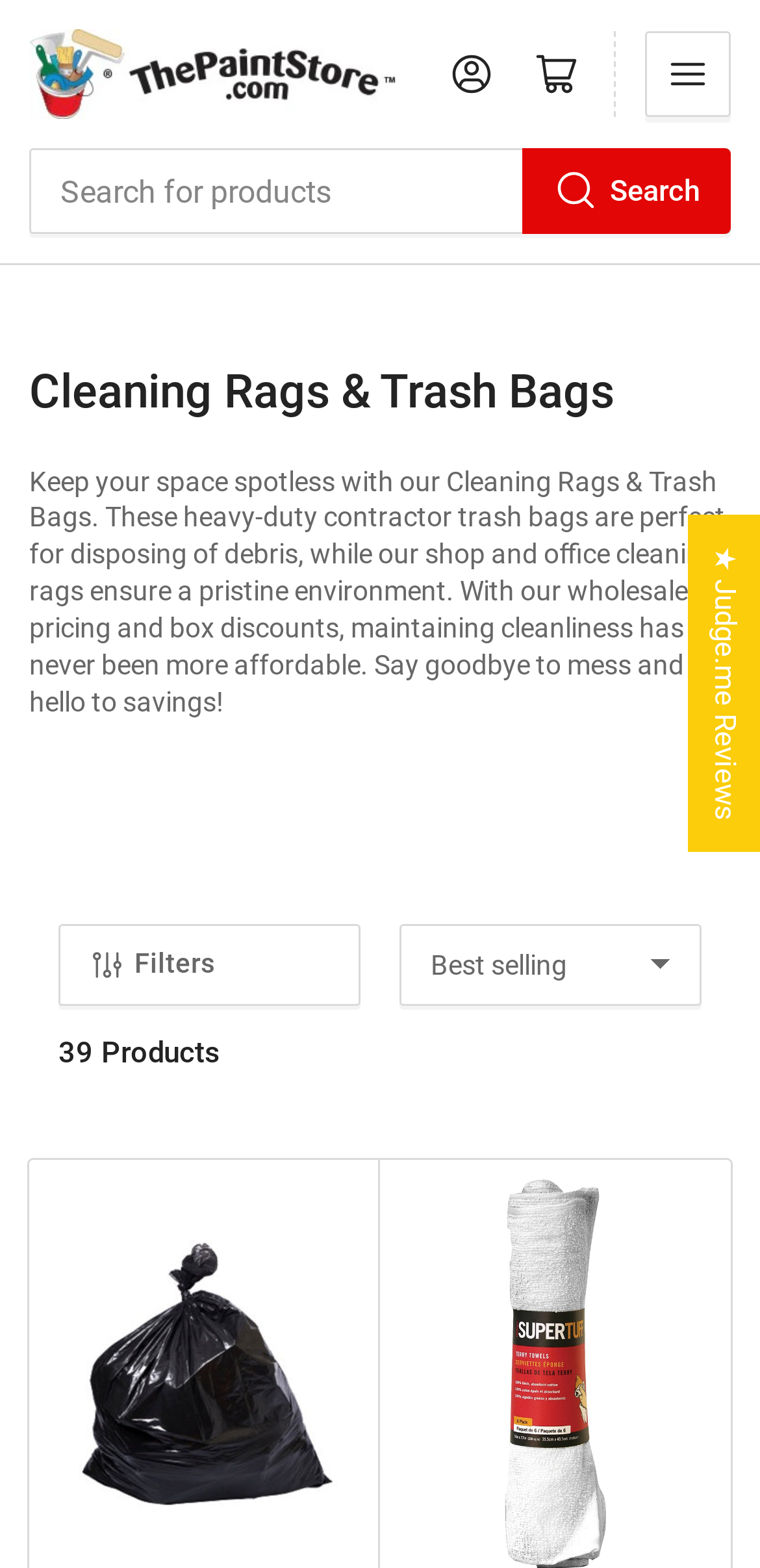Based on the element description "Log in", predict the bounding box coordinates of the UI element.

[0.563, 0.02, 0.676, 0.075]